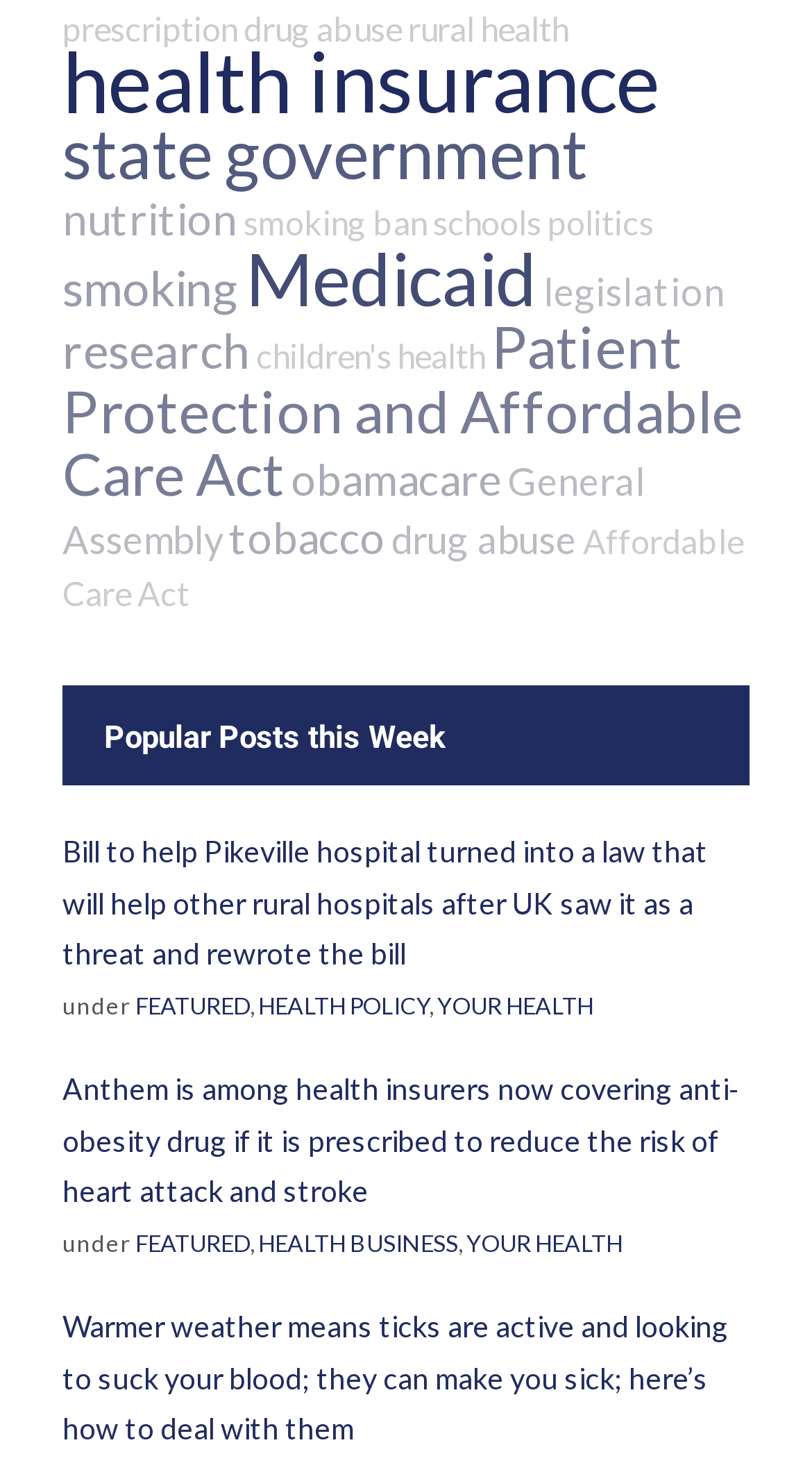Identify the bounding box coordinates necessary to click and complete the given instruction: "Learn about 'Anthem is among health insurers now covering anti-obesity drug'".

[0.077, 0.728, 0.91, 0.822]